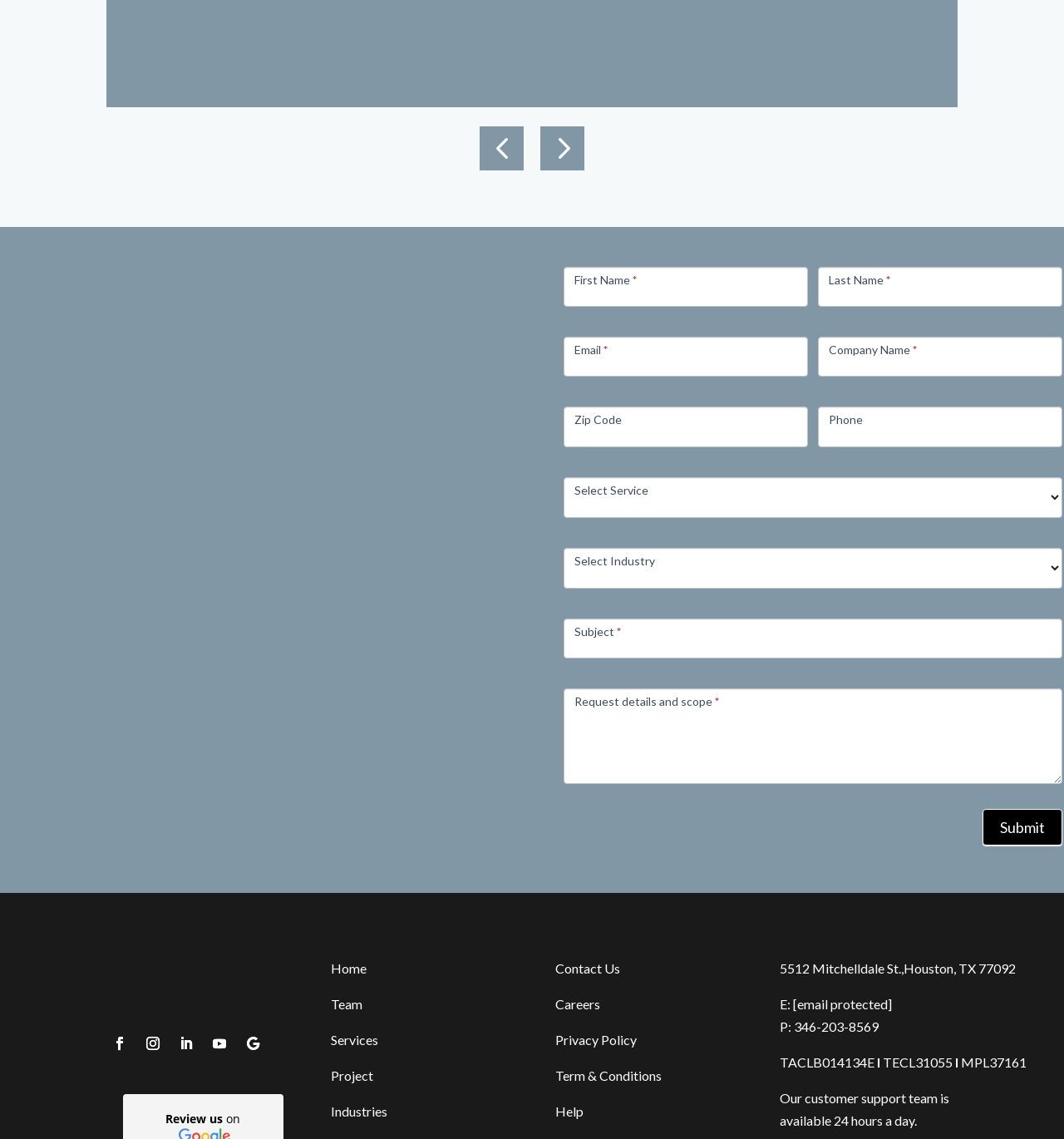Give the bounding box coordinates for the element described by: "Services".

[0.311, 0.906, 0.356, 0.92]